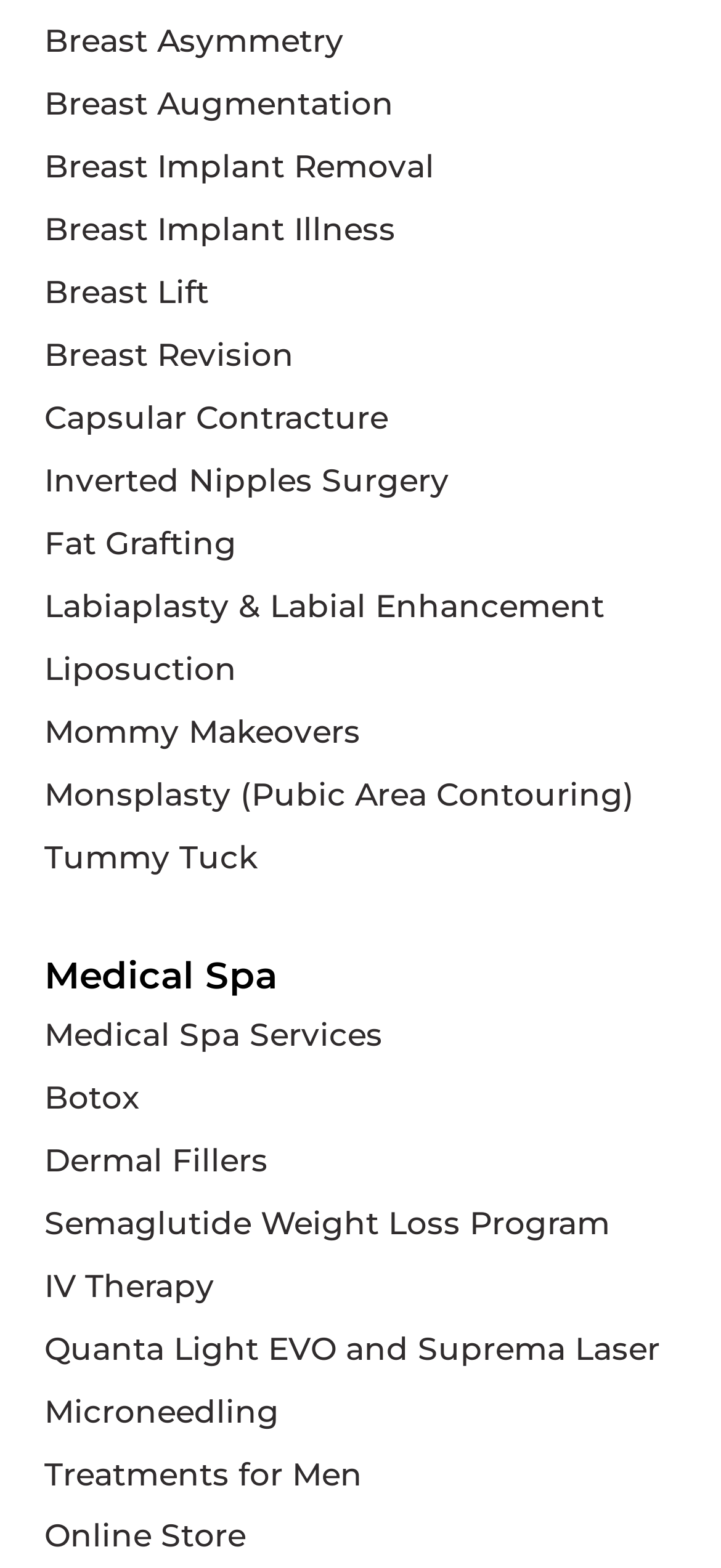How many links are there under the 'Medical Spa' heading?
Answer with a single word or phrase, using the screenshot for reference.

11